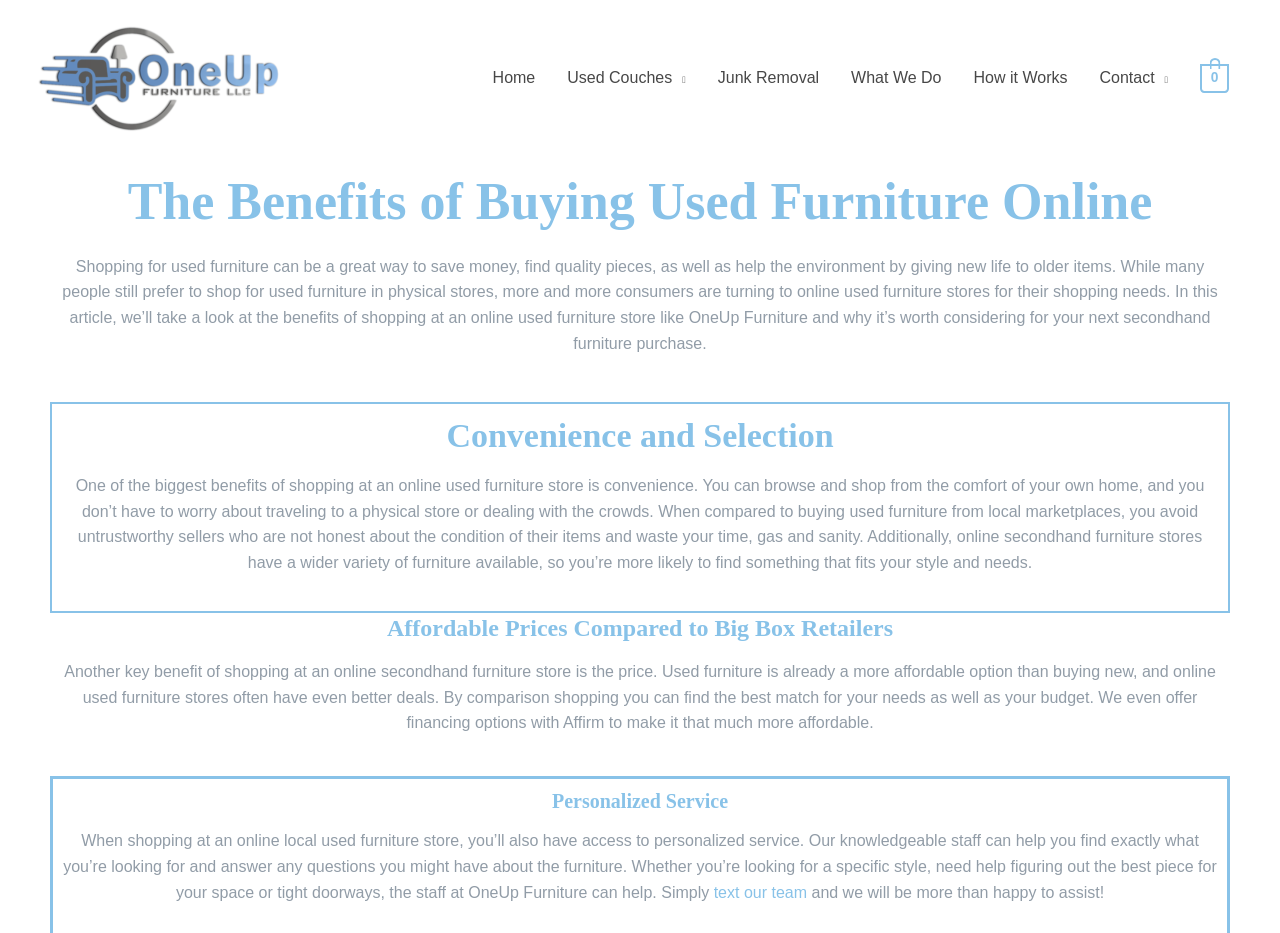Determine the bounding box coordinates for the clickable element required to fulfill the instruction: "Click the 'Home' link". Provide the coordinates as four float numbers between 0 and 1, i.e., [left, top, right, bottom].

[0.372, 0.049, 0.431, 0.118]